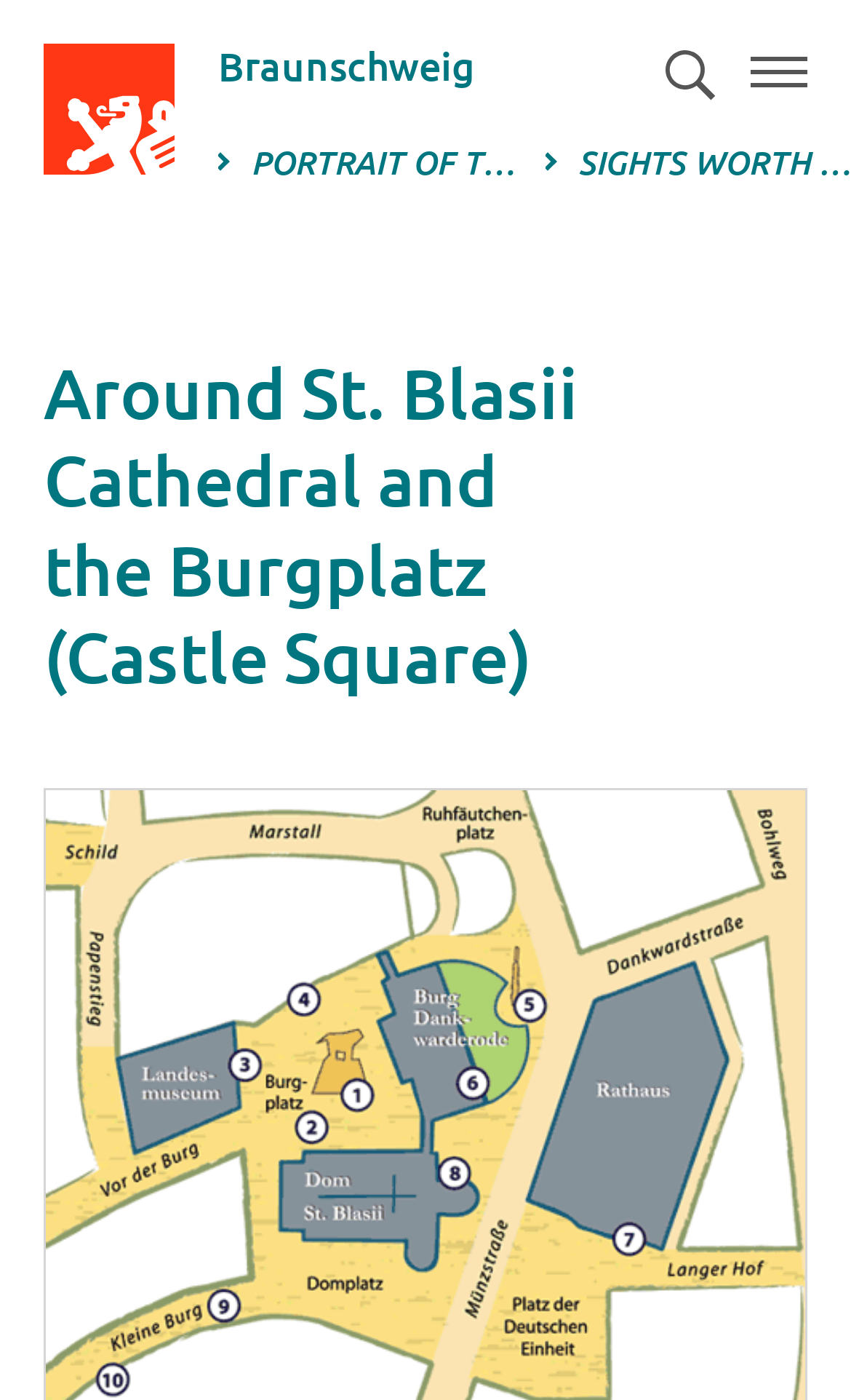What is the name of the cathedral?
Based on the visual details in the image, please answer the question thoroughly.

I found the answer by looking at the main heading of the webpage, which is 'Around St. Blasii Cathedral and the Burgplatz (Castle Square)'. The name of the cathedral is mentioned in this heading.